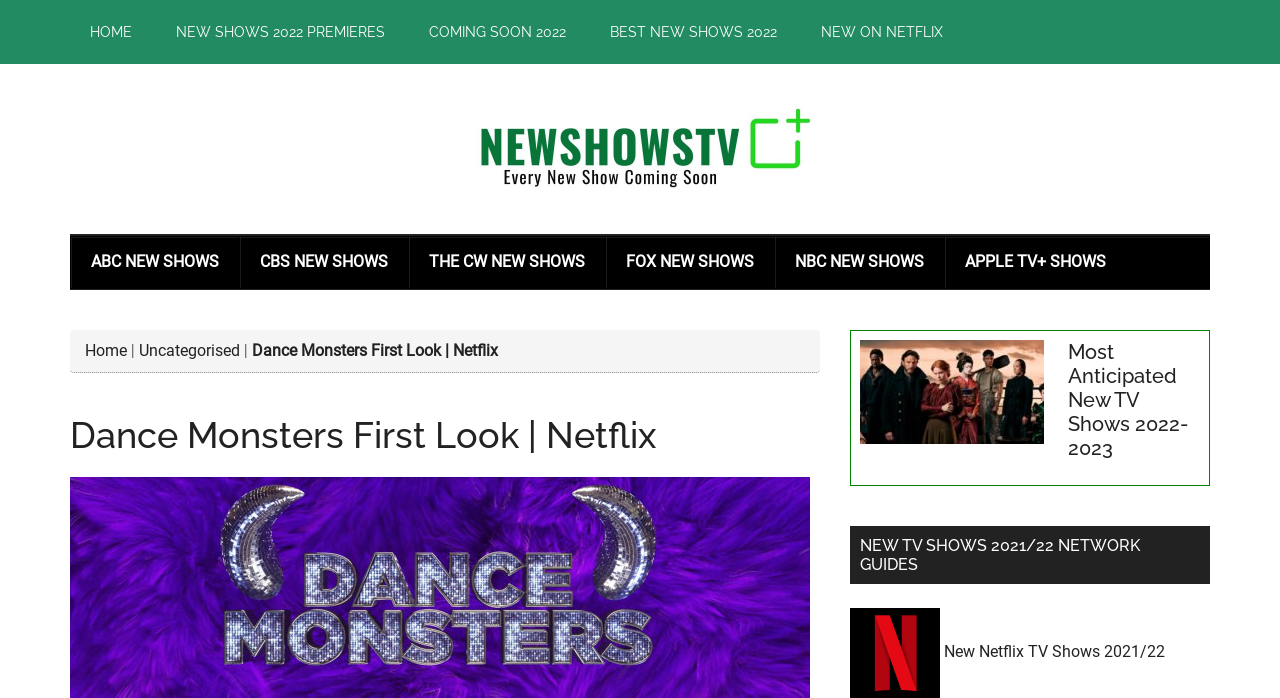Provide a thorough description of the webpage you see.

The webpage is about Dance Monsters, a new dance competition series on Netflix. At the top-left corner, there are three "Skip to" links: "Skip to main content", "Skip to secondary menu", and "Skip to primary sidebar". Below these links, there is a main navigation menu with five links: "HOME", "NEW SHOWS 2022 PREMIERES", "COMING SOON 2022", "BEST NEW SHOWS 2022", and "NEW ON NETFLIX". 

To the right of the main navigation menu, there is a link "New Shows TV". Below the main navigation menu, there is a secondary navigation menu with seven links: "ABC NEW SHOWS", "CBS NEW SHOWS", "THE CW NEW SHOWS", "FOX NEW SHOWS", "NBC NEW SHOWS", "APPLE TV+ SHOWS", and "Home". 

In the middle of the page, there is a heading "Dance Monsters First Look | Netflix" followed by a title "Dance Monsters First Look | Netflix". Below this title, there is an article about "Most Anticipated New TV Shows 2022-2023" with a heading and a link to the same title. 

To the right of the article, there is a primary sidebar with a heading "Primary Sidebar". Below the article, there is a heading "NEW TV SHOWS 2021/22 NETWORK GUIDES" and two links: "New Netflix TV Shows 2020-2021" and "New Netflix TV Shows 2021/22".